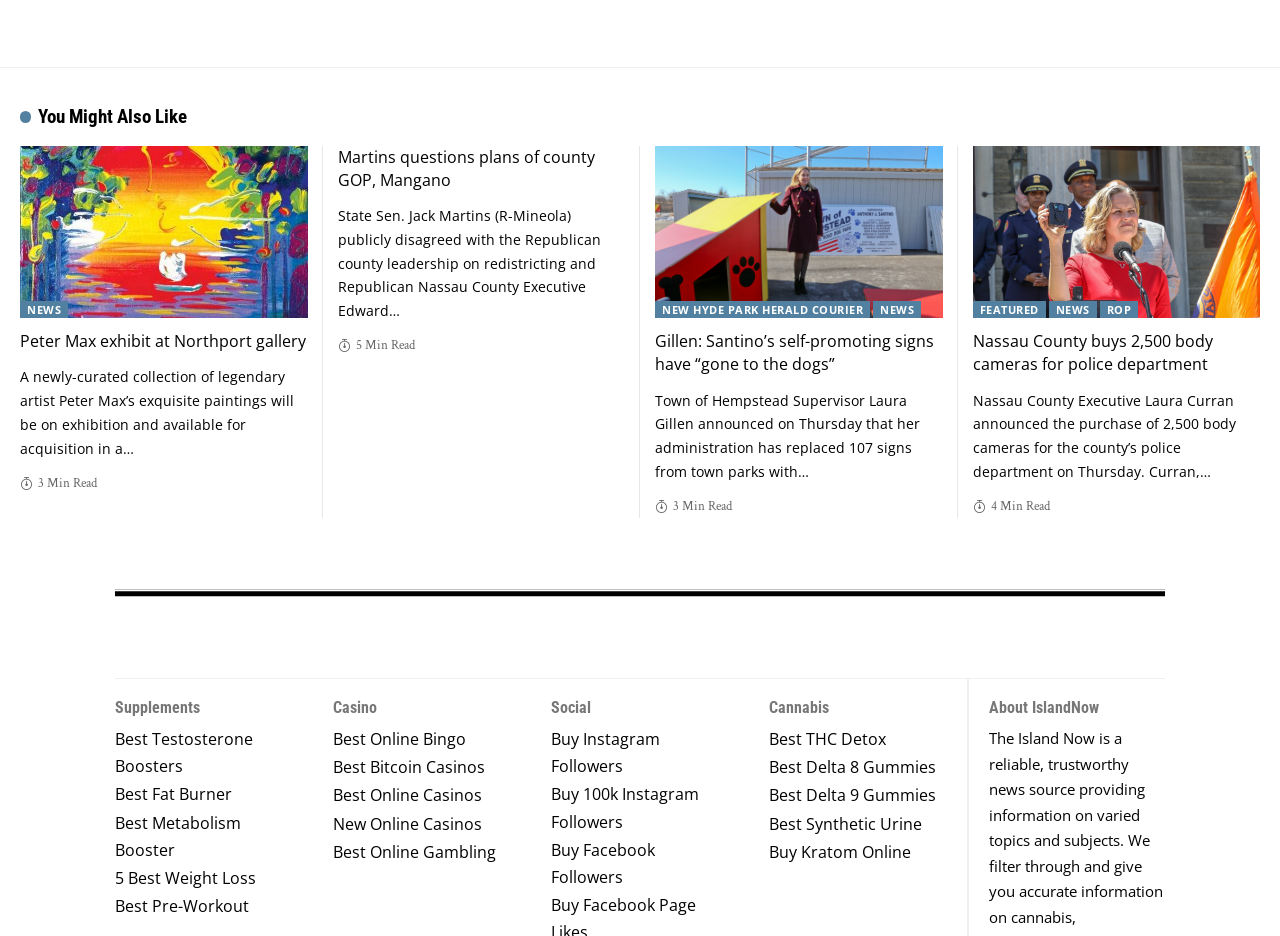How many minutes does it take to read the third news article? Using the information from the screenshot, answer with a single word or phrase.

3 Min Read